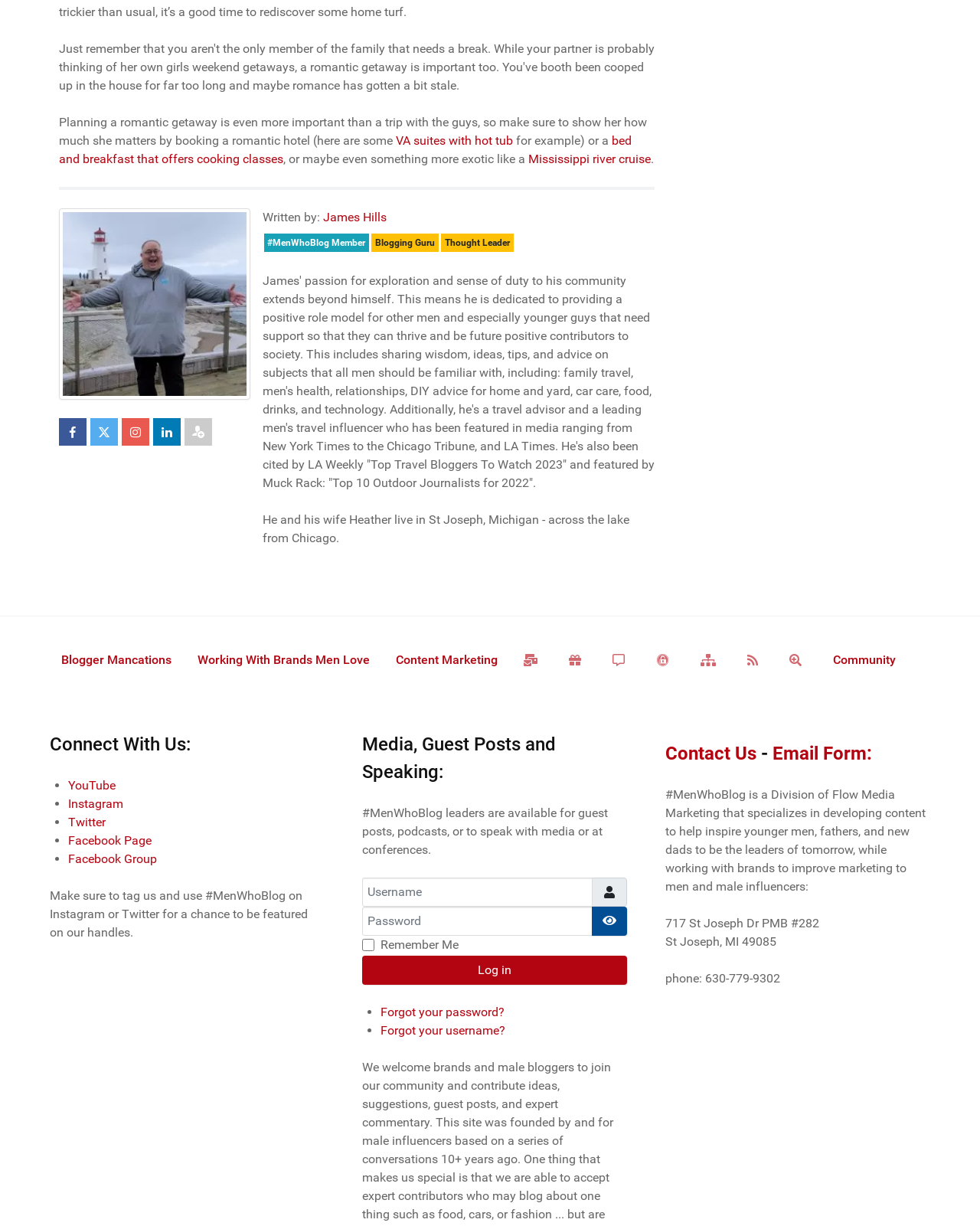Please identify the coordinates of the bounding box that should be clicked to fulfill this instruction: "Sign in to your account".

None